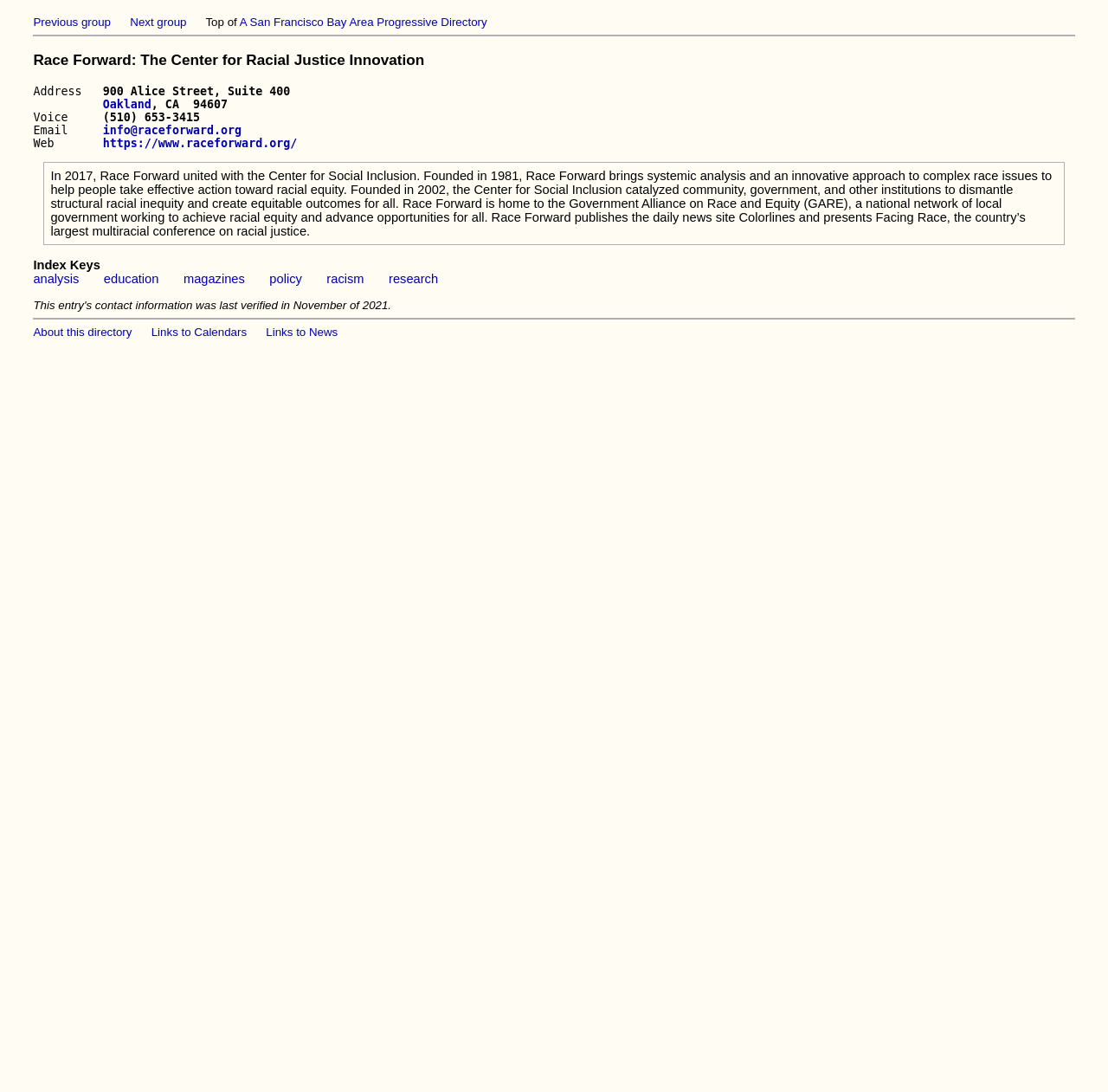What is the website of Race Forward?
Answer the question with just one word or phrase using the image.

https://www.raceforward.org/